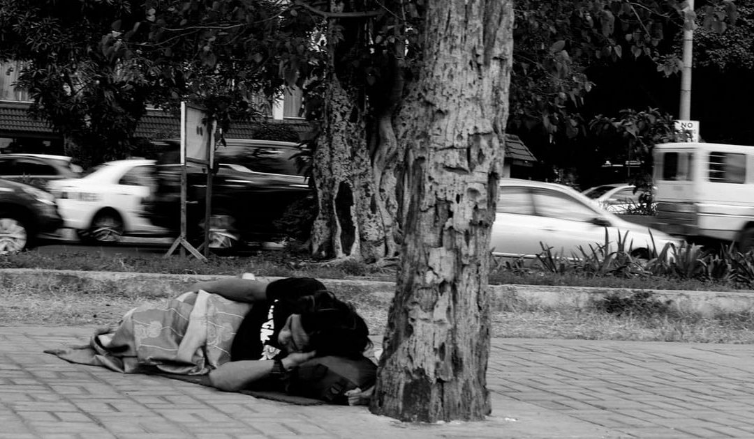Formulate a detailed description of the image content.

The image captures a poignant scene of homelessness, depicting a person resting on the ground beside a tree in a bustling urban environment. The individual is covered with a blanket, suggesting the harshness of their circumstances as they seek shelter in an open public space. The monochrome tones enhance the gravity of the moment, emphasizing the stark contrast between the tranquility of the person's rest and the rapid movement of vehicles in the background. This juxtaposition reflects the ongoing challenges of social isolation and inadequate housing, underscoring the theme discussed in the accompanying article: "Coronavirus: Social Isolation in Your Home Doesn’t Work if You Have No Home." This narrative is particularly relevant in the context of the COVID-19 pandemic, which has shed light on the urgent need for effective solutions to address homelessness and provide safe living conditions for all.